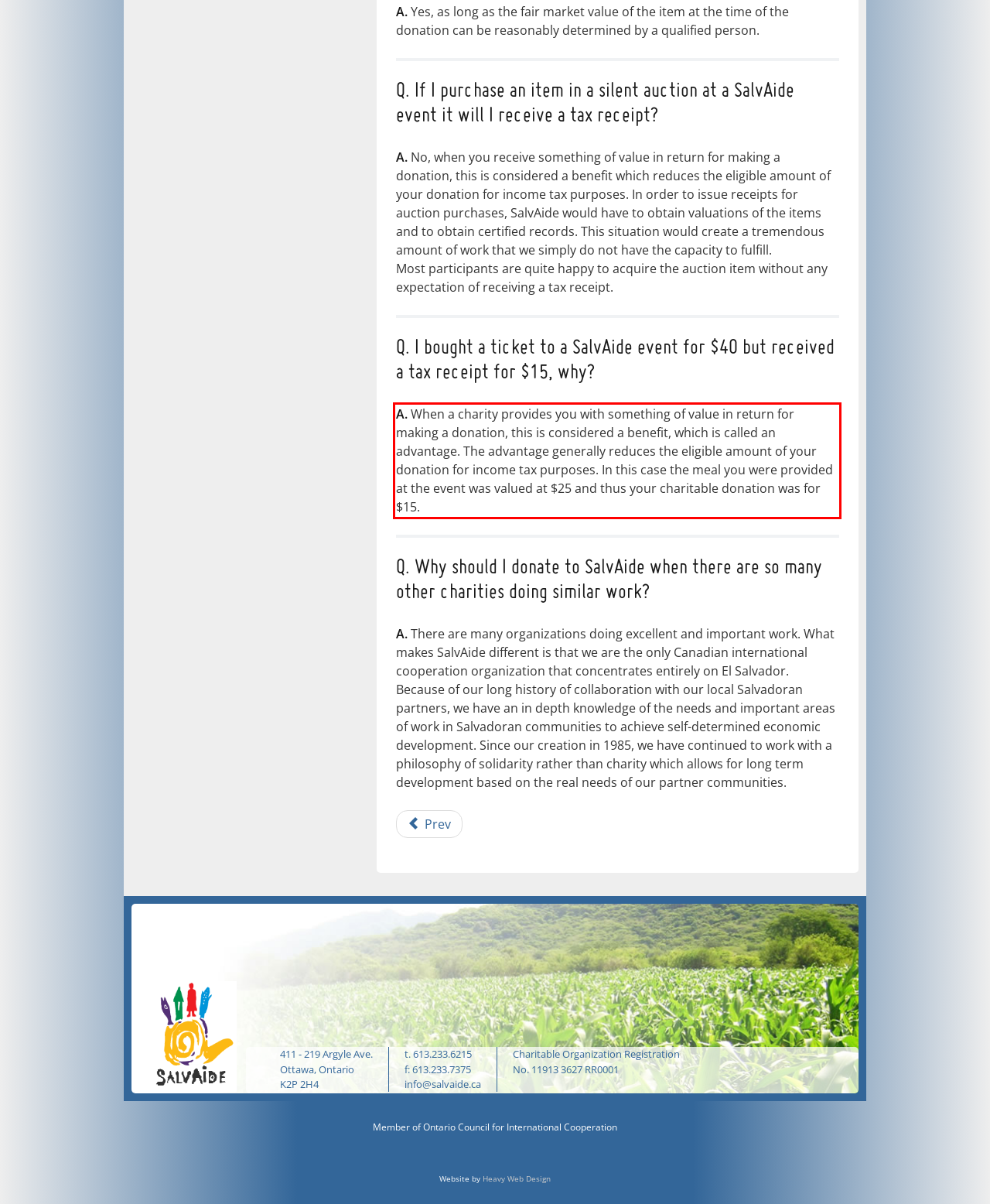You are looking at a screenshot of a webpage with a red rectangle bounding box. Use OCR to identify and extract the text content found inside this red bounding box.

A. When a charity provides you with something of value in return for making a donation, this is considered a benefit, which is called an advantage. The advantage generally reduces the eligible amount of your donation for income tax purposes. In this case the meal you were provided at the event was valued at $25 and thus your charitable donation was for $15.